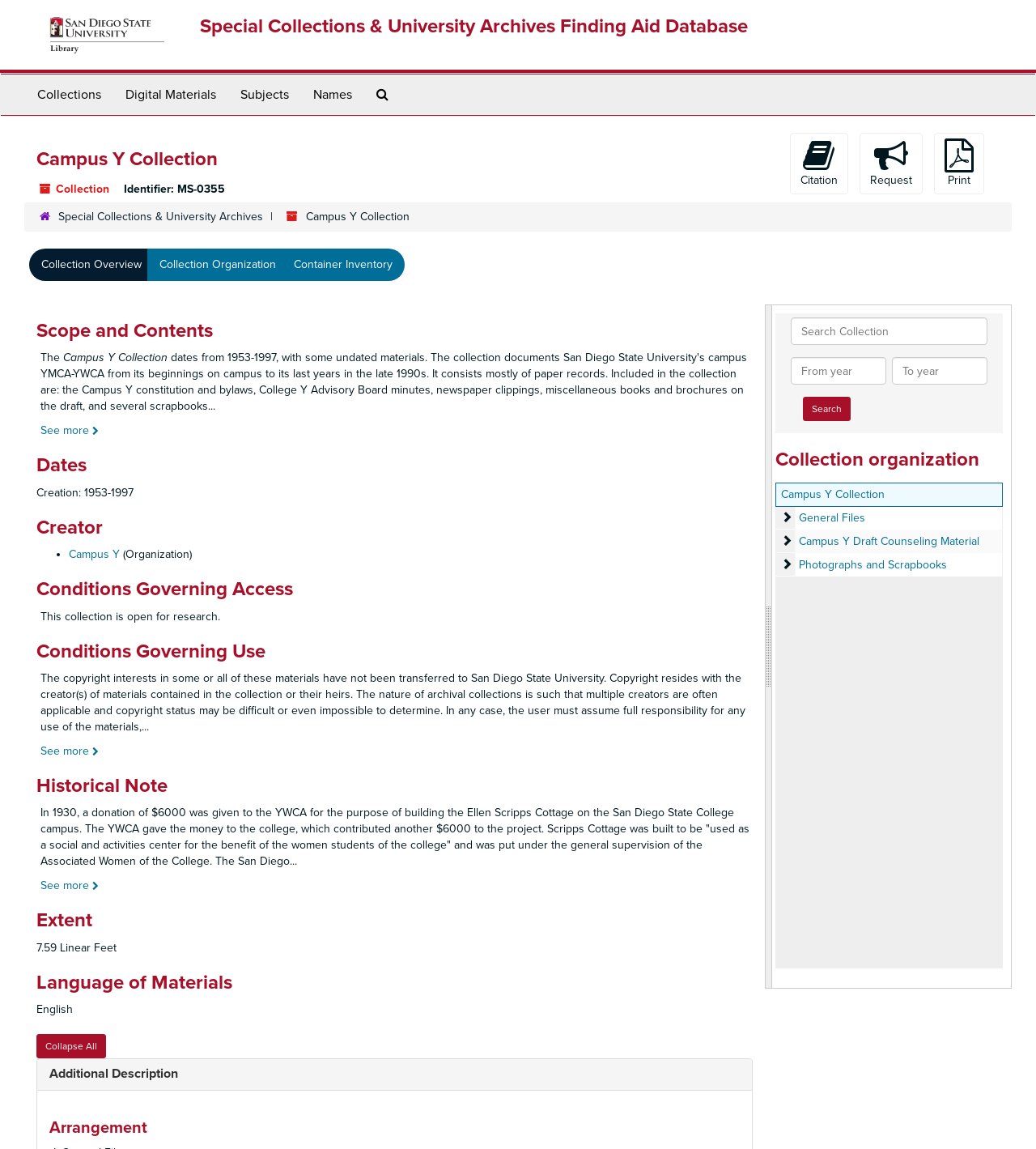Identify the bounding box coordinates for the UI element described as: "Campus Y Draft Counseling Material".

[0.749, 0.461, 0.77, 0.482]